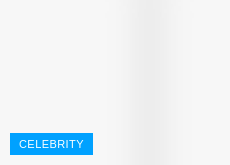Use the information in the screenshot to answer the question comprehensively: What is the background color surrounding the button?

The clean and light gray background surrounding the button provides contrast, ensuring the label 'CELEBRITY' stands out clearly and draws attention to the button.